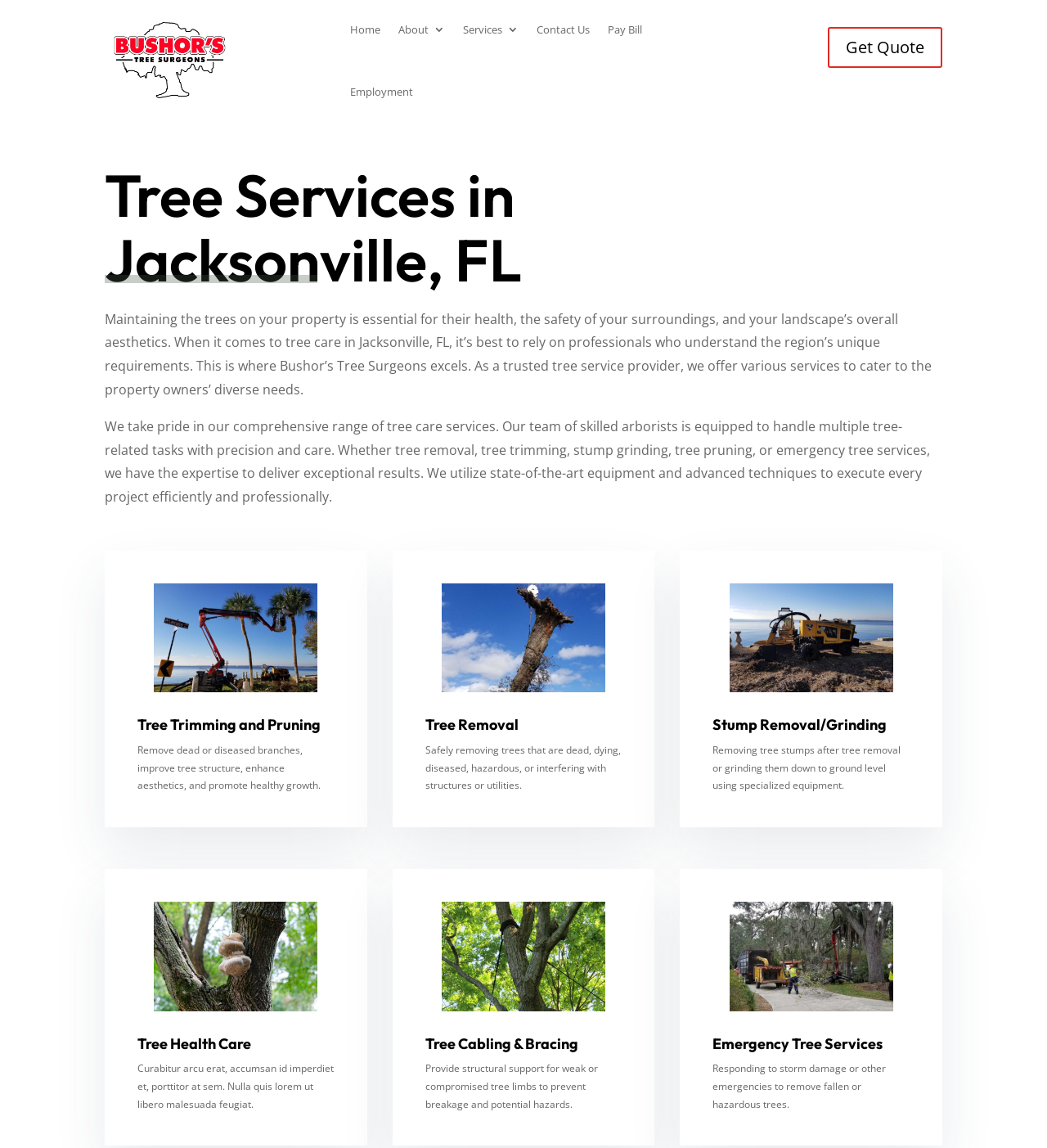What is the purpose of tree cabling and bracing?
Provide an in-depth and detailed answer to the question.

According to the webpage, tree cabling and bracing is done to provide structural support for weak or compromised tree limbs to prevent breakage and potential hazards. This is stated in the static text element under the 'Tree Cabling & Bracing' heading.